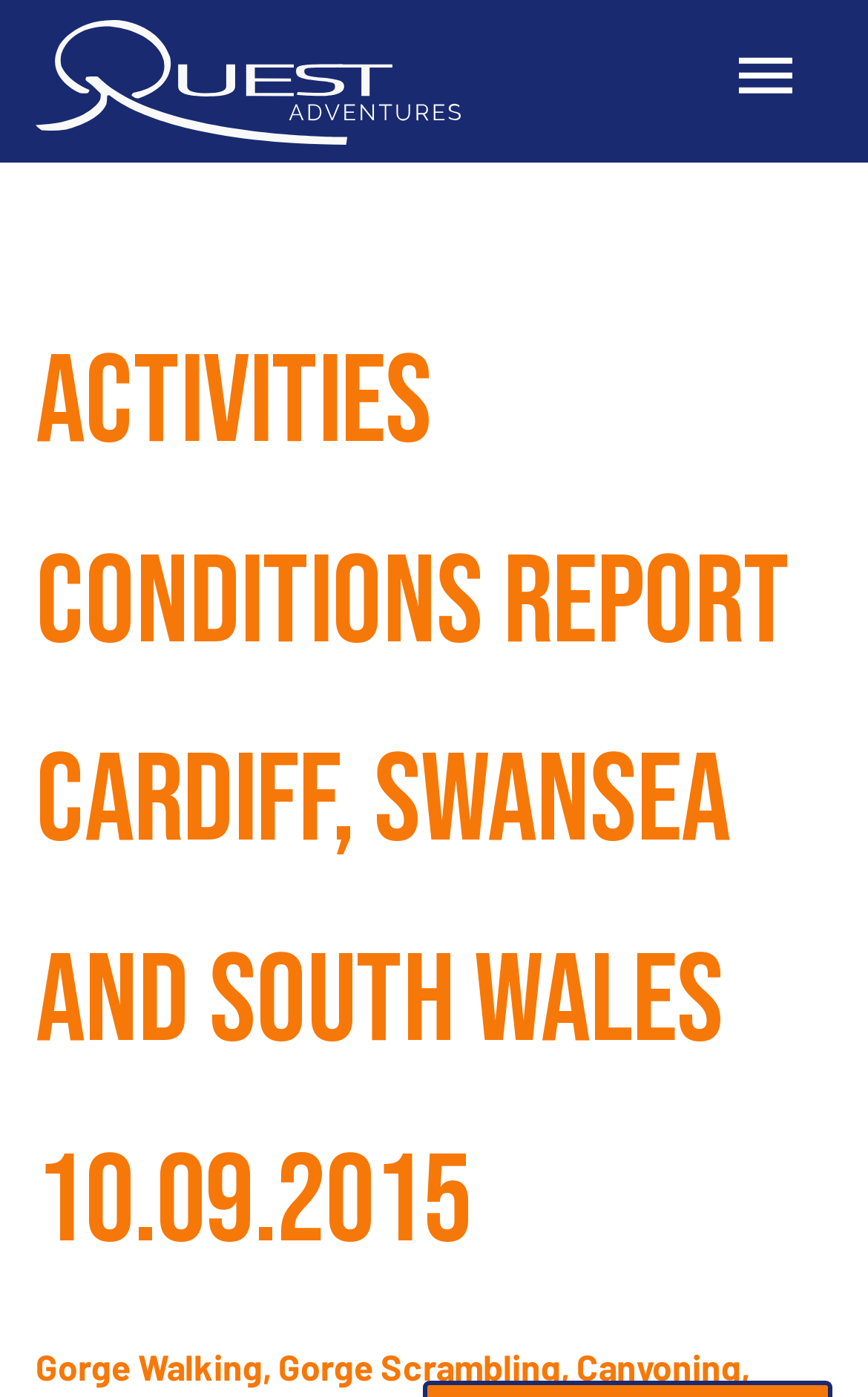Provide the bounding box coordinates for the UI element that is described by this text: "aria-label="Open navigation menu"". The coordinates should be in the form of four float numbers between 0 and 1: [left, top, right, bottom].

[0.821, 0.013, 0.944, 0.104]